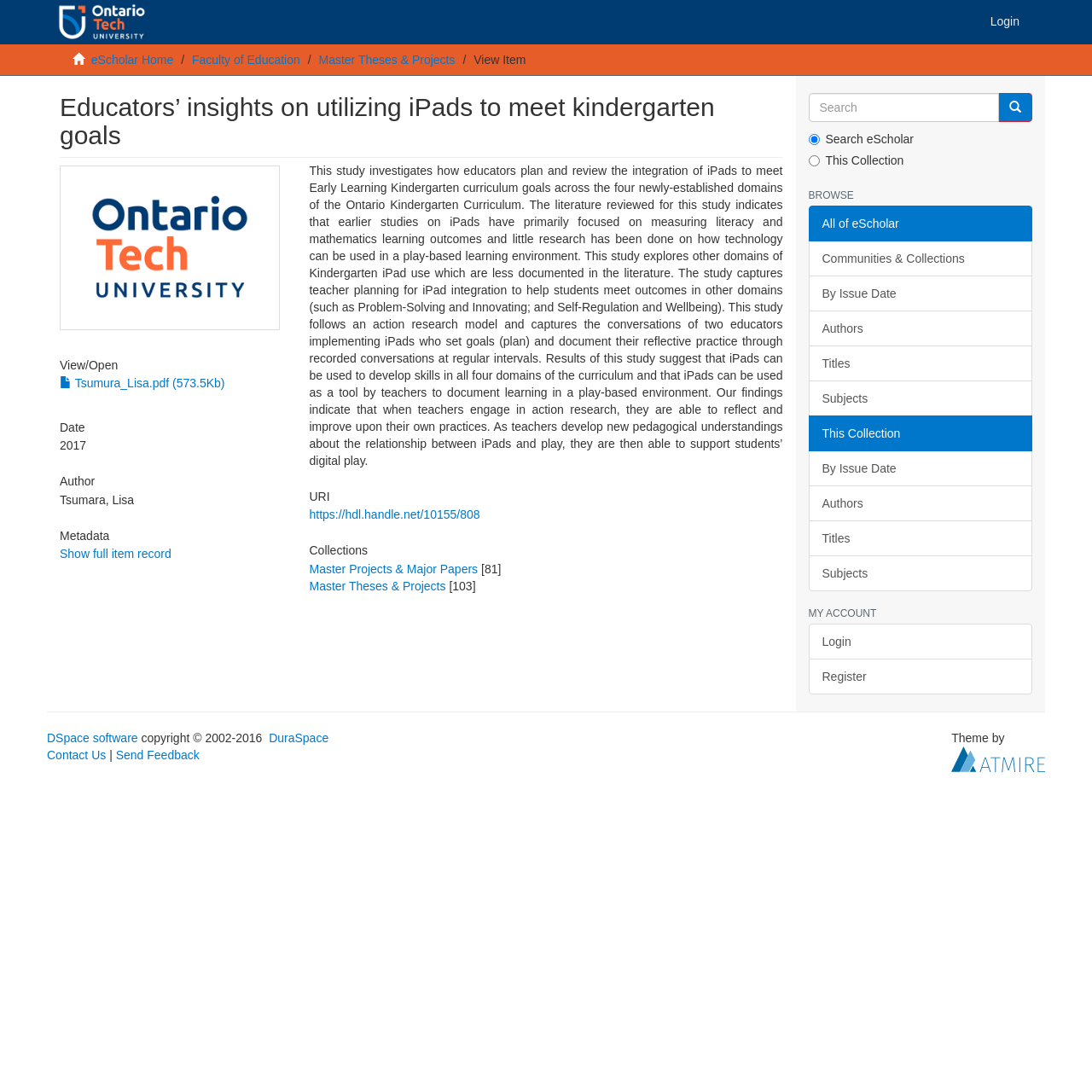Please identify the bounding box coordinates of the clickable element to fulfill the following instruction: "Download the PDF file". The coordinates should be four float numbers between 0 and 1, i.e., [left, top, right, bottom].

[0.055, 0.345, 0.206, 0.357]